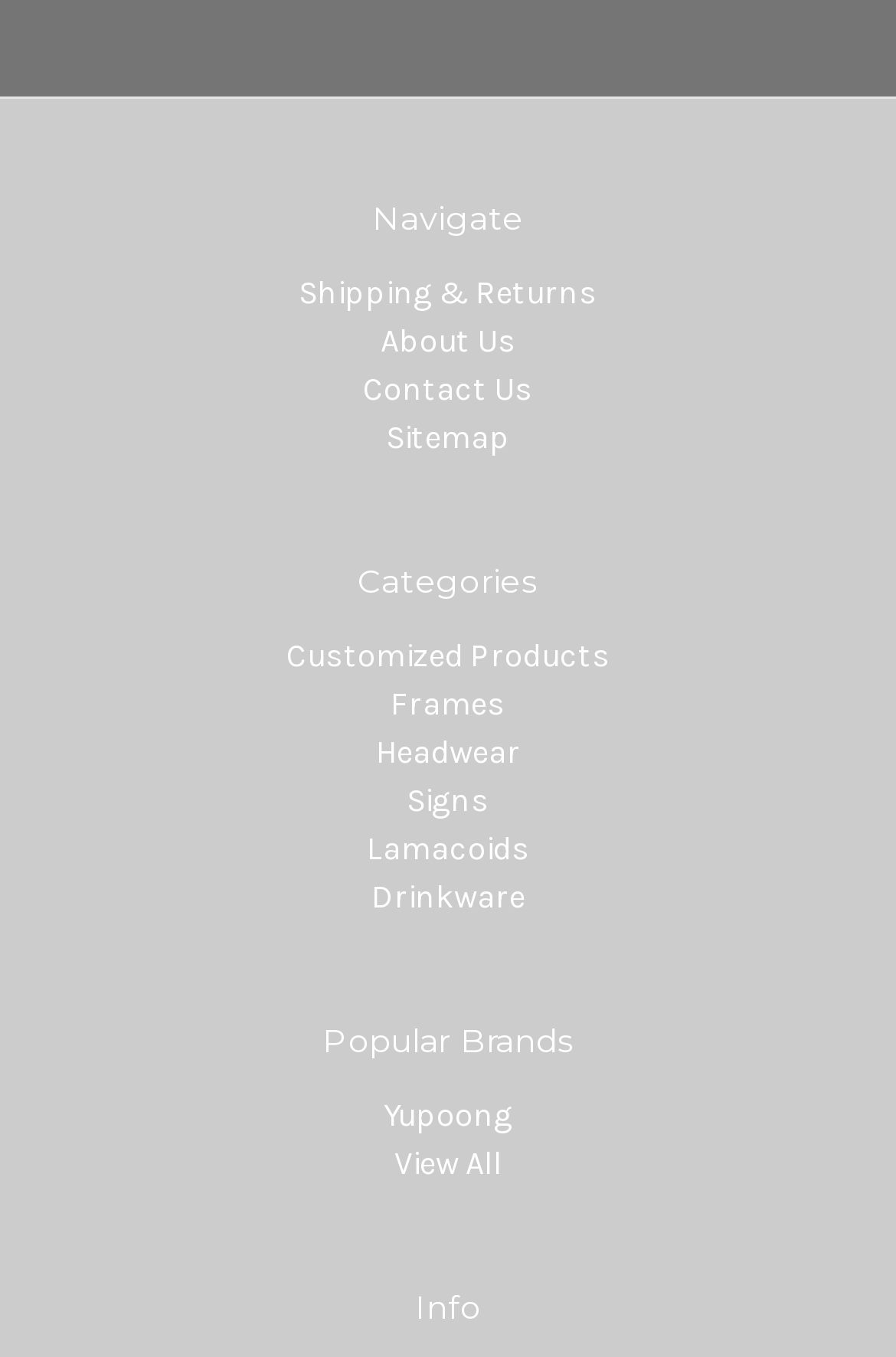Using the given description, provide the bounding box coordinates formatted as (top-left x, top-left y, bottom-right x, bottom-right y), with all values being floating point numbers between 0 and 1. Description: Lamacoids

[0.409, 0.611, 0.591, 0.64]